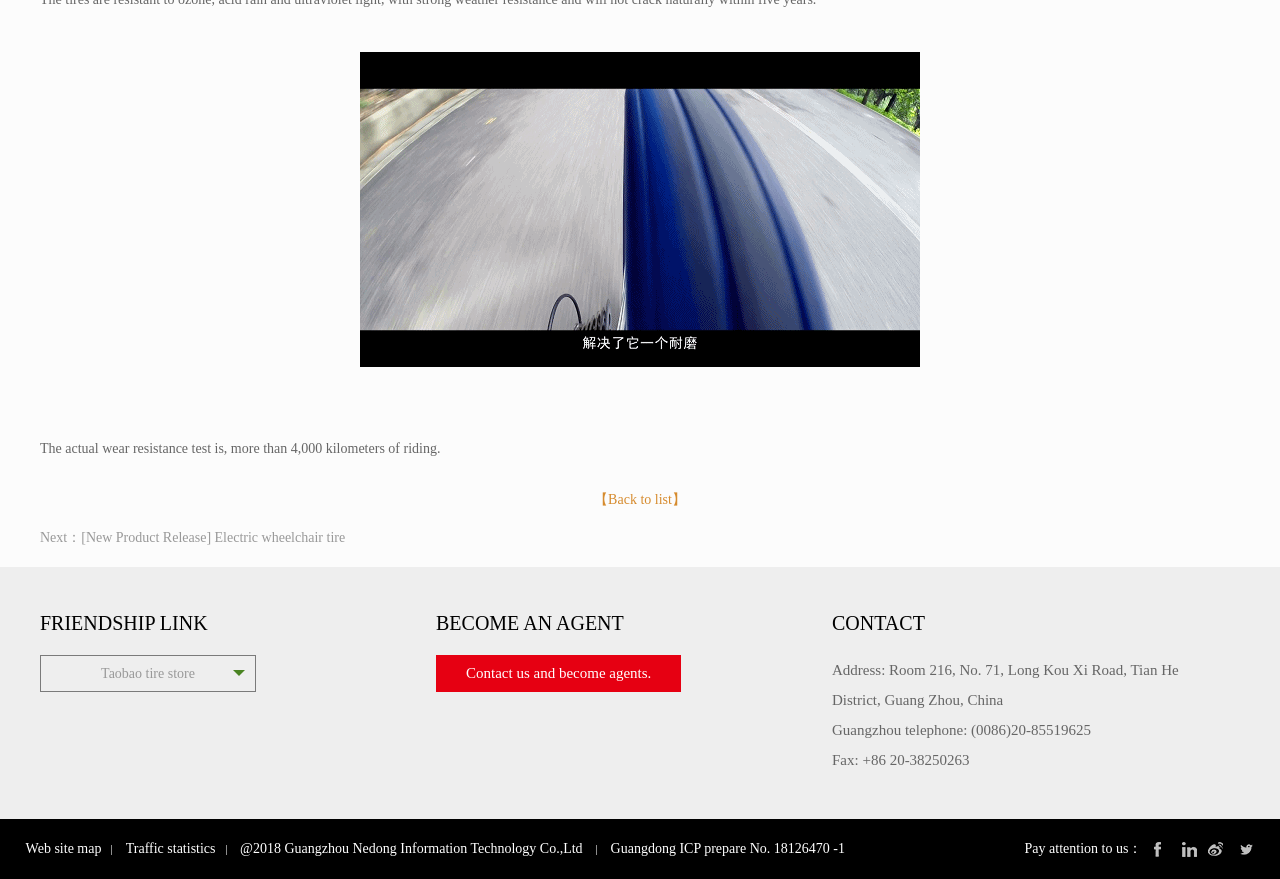Determine the bounding box for the UI element as described: "Taobao tire store". The coordinates should be represented as four float numbers between 0 and 1, formatted as [left, top, right, bottom].

[0.031, 0.745, 0.2, 0.787]